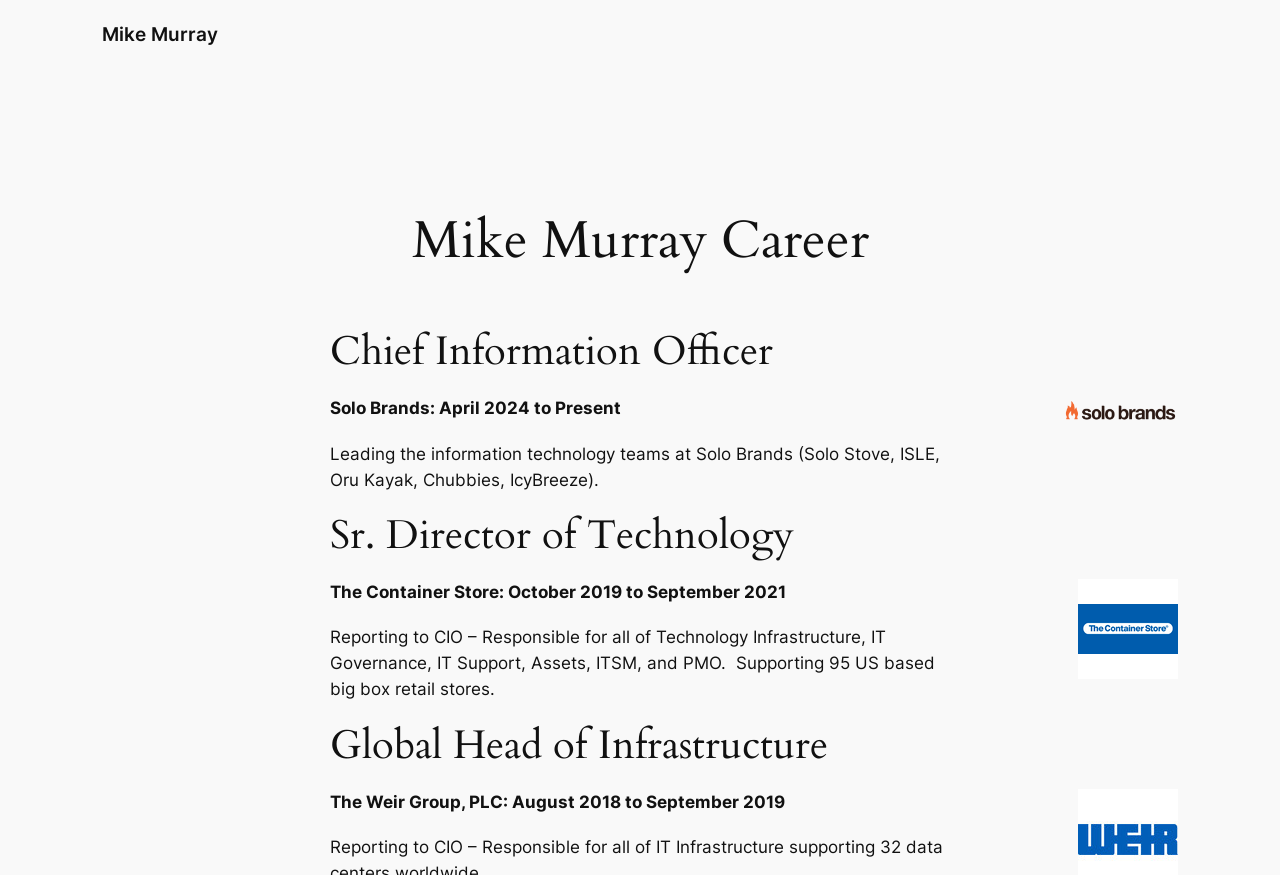Describe every aspect of the webpage comprehensively.

The webpage is about Mike Murray, a technology enthusiast, showcasing his career highlights. At the top-left corner, there is a link with his name, "Mike Murray". Below it, there is a heading "Mike Murray Career" that spans across the top section of the page. 

Underneath the heading, there are three sections, each describing a different role Mike Murray has held. The first section is about his current role as Chief Information Officer at Solo Brands, which is accompanied by a figure on the right side. The text describes his responsibilities, including leading the information technology teams.

The second section is about his previous role as Sr. Director of Technology at The Container Store, which also has a figure on the right side. The text explains his responsibilities, including reporting to the CIO and supporting 95 US-based retail stores.

The third section is about his role as Global Head of Infrastructure at The Weir Group, PLC. This section is positioned at the bottom of the page. Throughout the page, there are no images, but rather figures that are likely icons or logos, accompanying each role description.